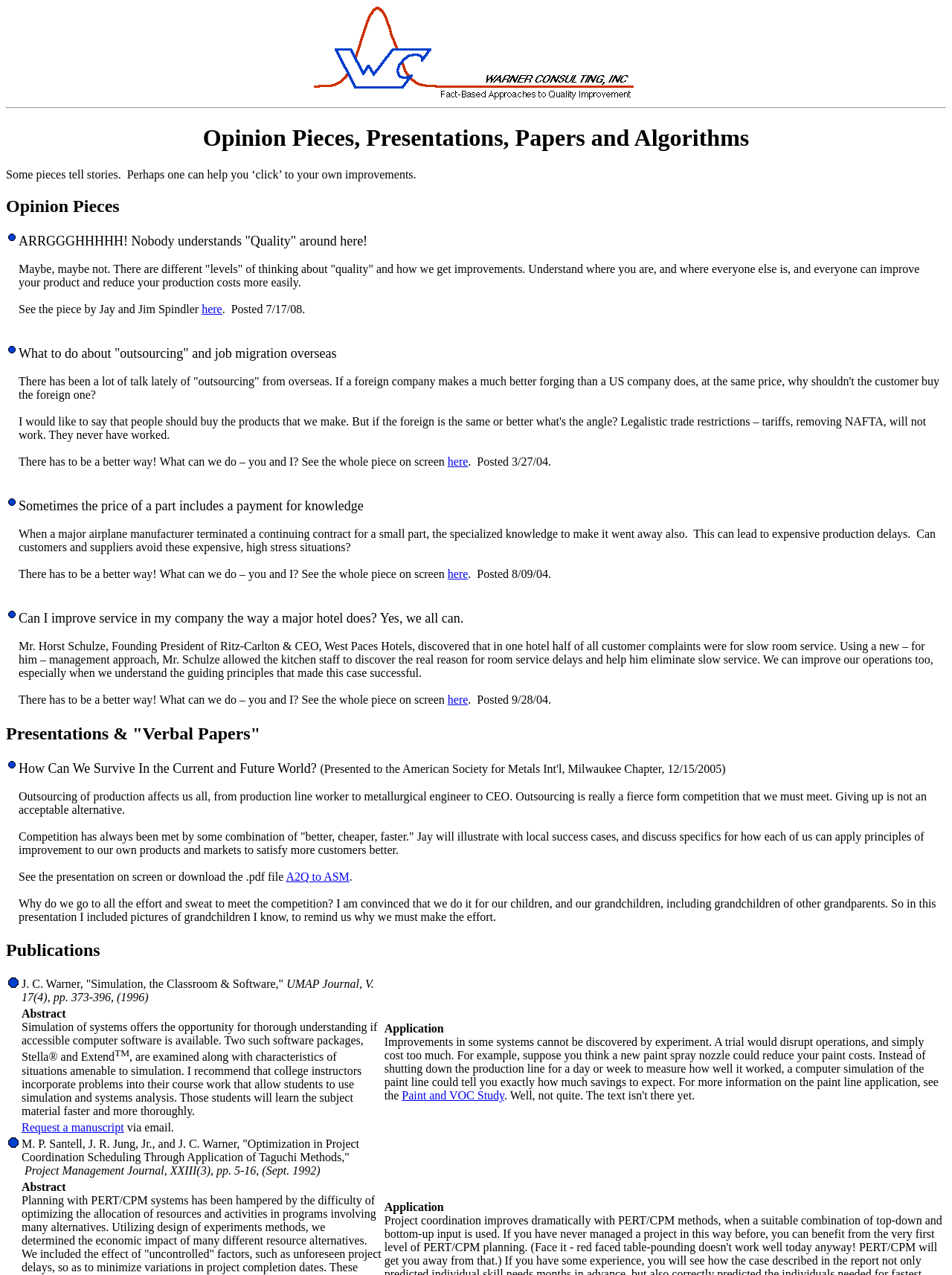Based on the image, provide a detailed response to the question:
What is the main topic of the webpage?

Based on the webpage structure and content, it appears that the main topic of the webpage is related to opinions, publications, and algorithms, which are categorized into three sections: Opinion Pieces, Presentations & 'Verbal Papers', and Publications.